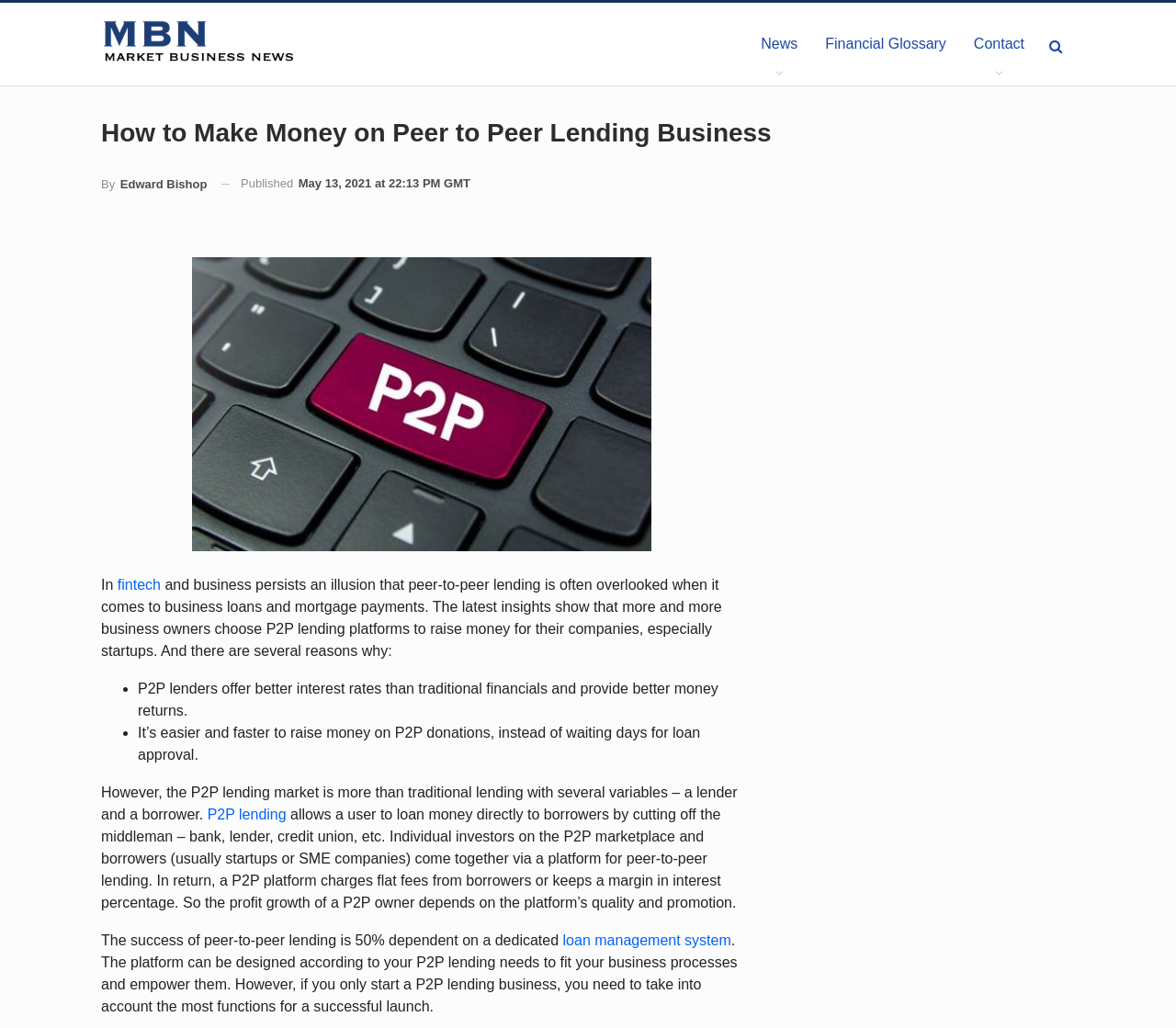Identify the bounding box of the UI component described as: "By Edward Bishop".

[0.086, 0.161, 0.176, 0.196]